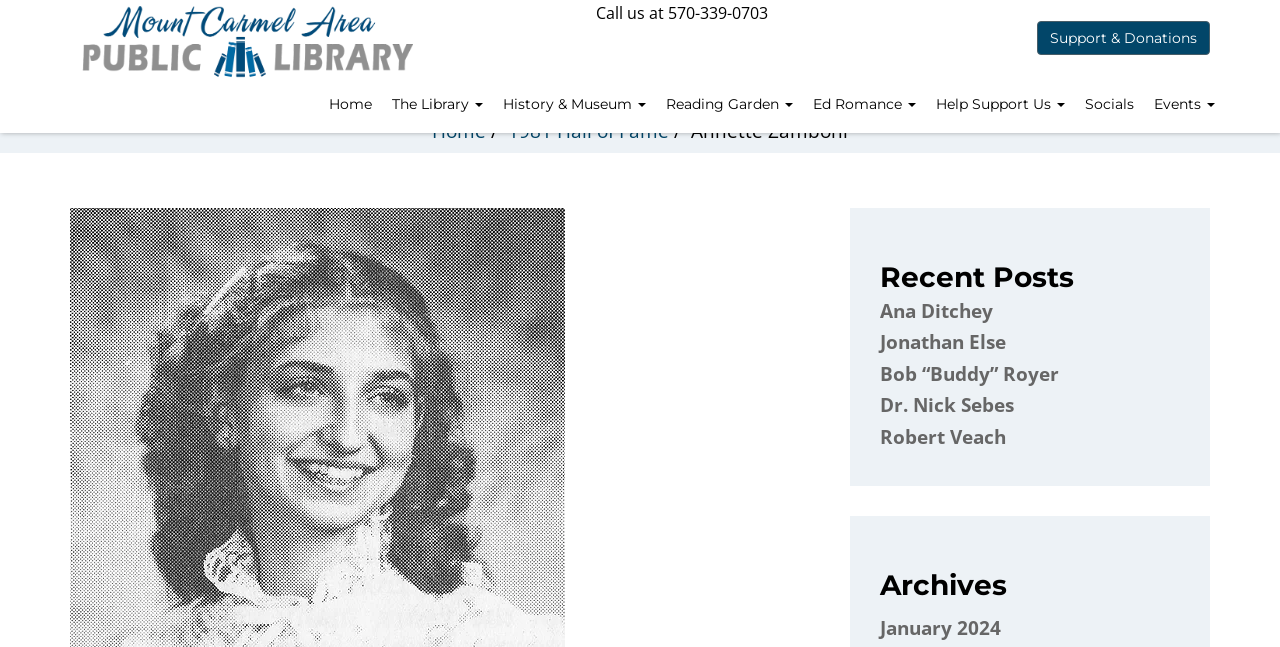Locate the UI element that matches the description The Library in the webpage screenshot. Return the bounding box coordinates in the format (top-left x, top-left y, bottom-right x, bottom-right y), with values ranging from 0 to 1.

[0.298, 0.121, 0.385, 0.205]